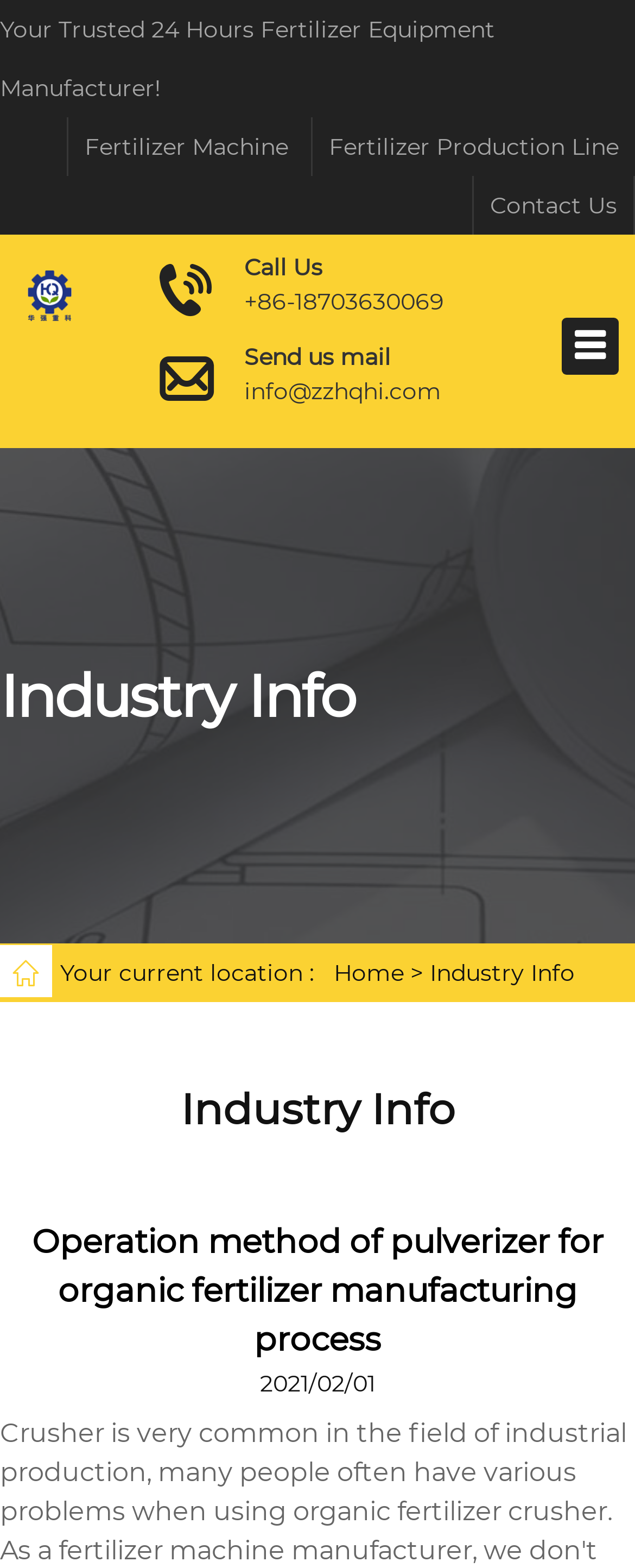Using floating point numbers between 0 and 1, provide the bounding box coordinates in the format (top-left x, top-left y, bottom-right x, bottom-right y). Locate the UI element described here: Search

None